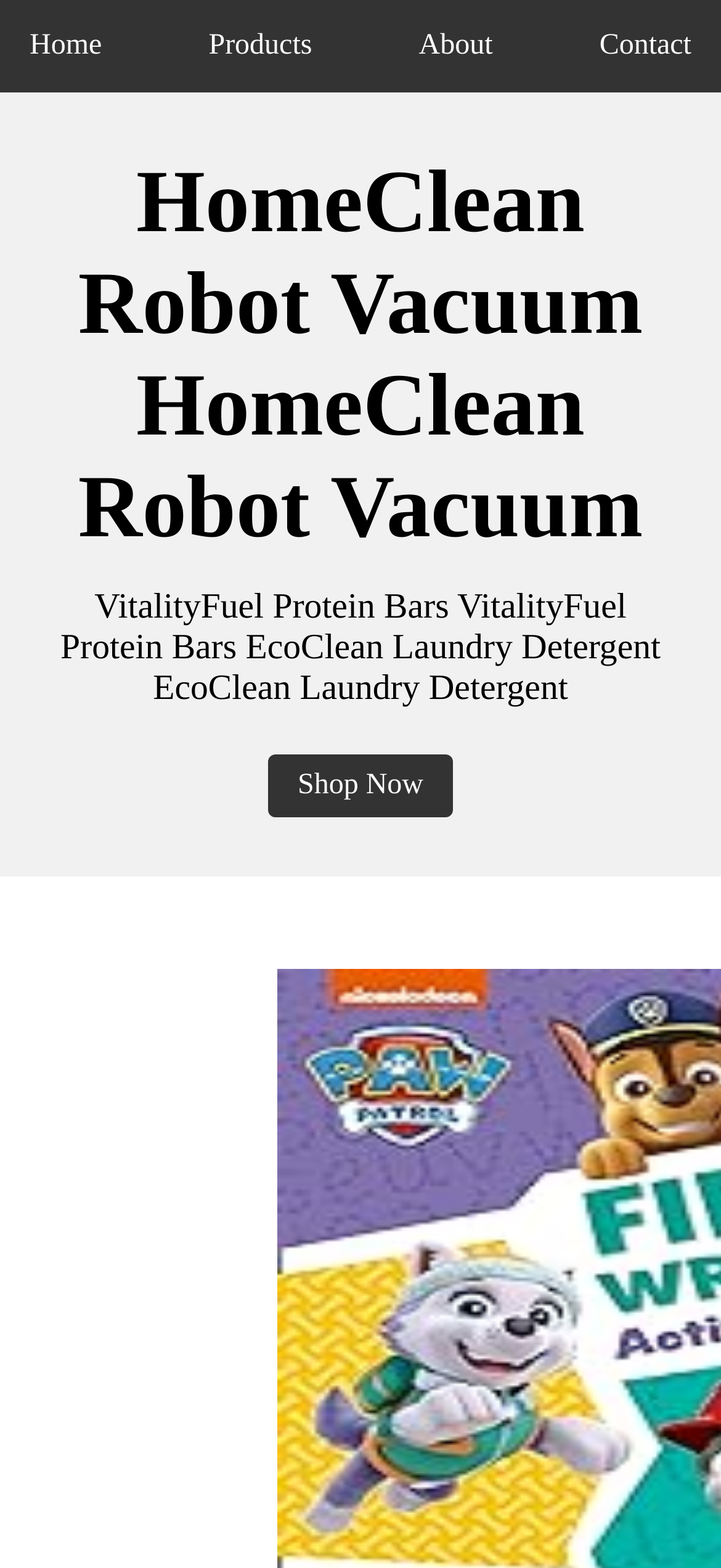Identify the primary heading of the webpage and provide its text.

HomeClean Robot Vacuum HomeClean Robot Vacuum